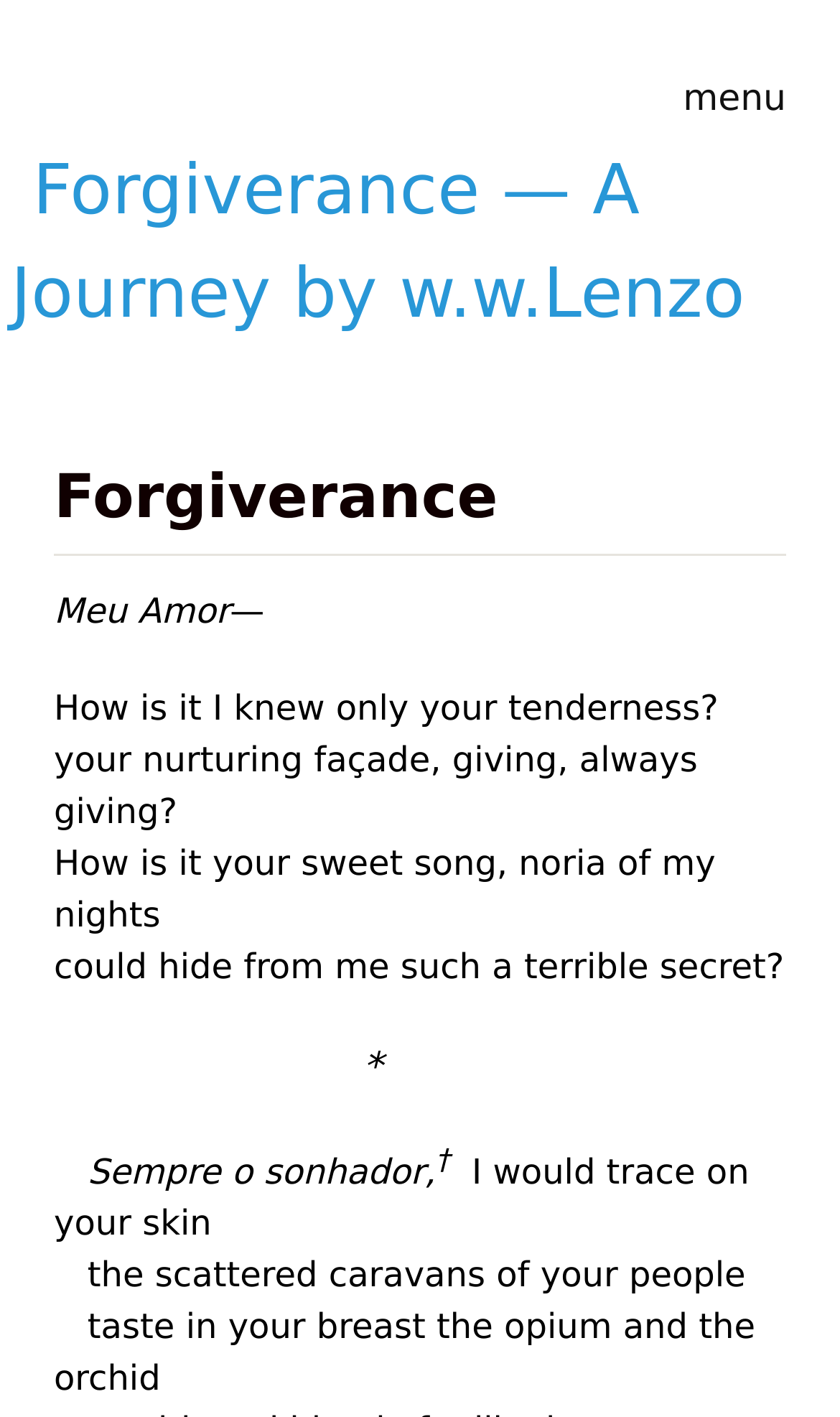What symbol is used as a superscript?
Could you answer the question with a detailed and thorough explanation?

The symbol used as a superscript can be found in the superscript element which is located inside the StaticText element with the text 'Sempre o sonhador,'. The symbol is '†'.